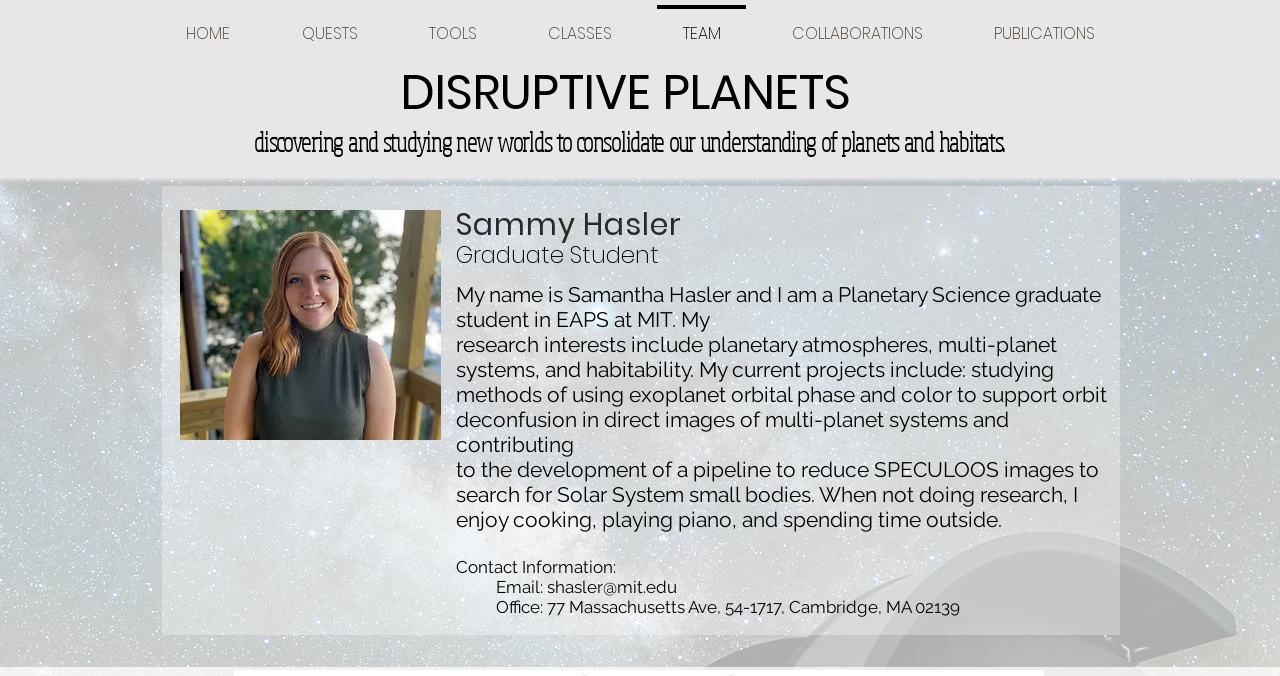Provide the bounding box coordinates of the HTML element described by the text: "CLASSES".

[0.4, 0.007, 0.505, 0.067]